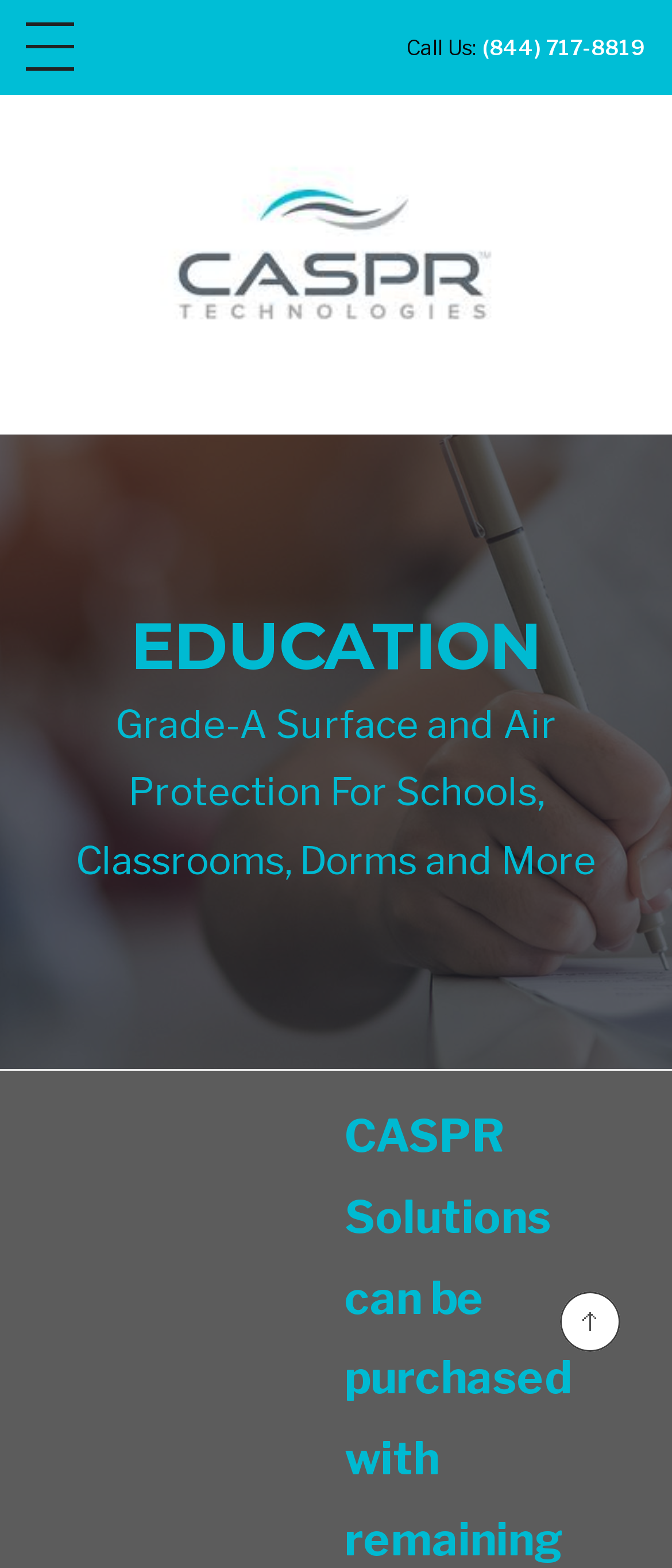Please locate the UI element described by "CASPR Technologies" and provide its bounding box coordinates.

[0.113, 0.254, 0.862, 0.289]